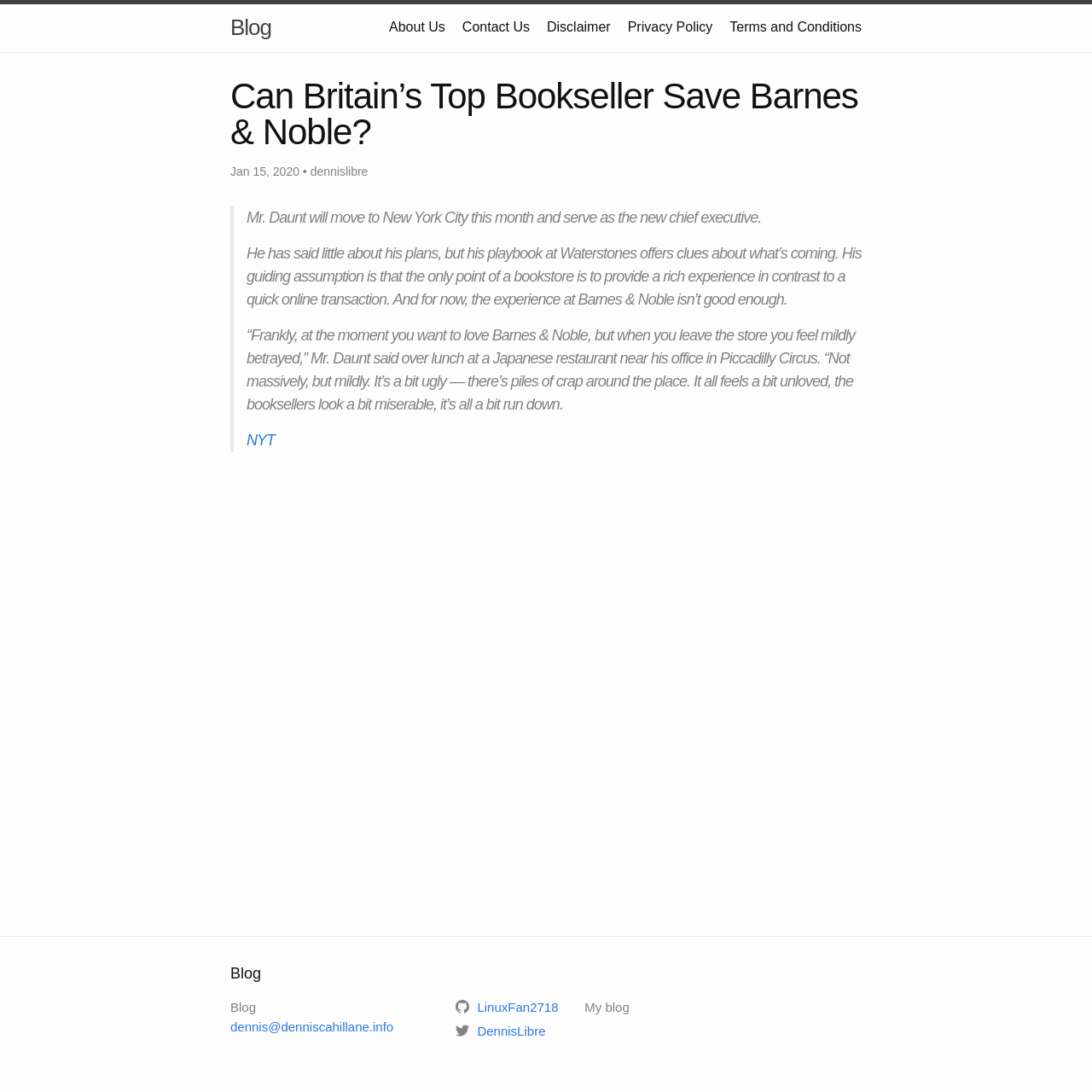Where did Mr. Daunt have lunch?
Respond to the question with a single word or phrase according to the image.

A Japanese restaurant